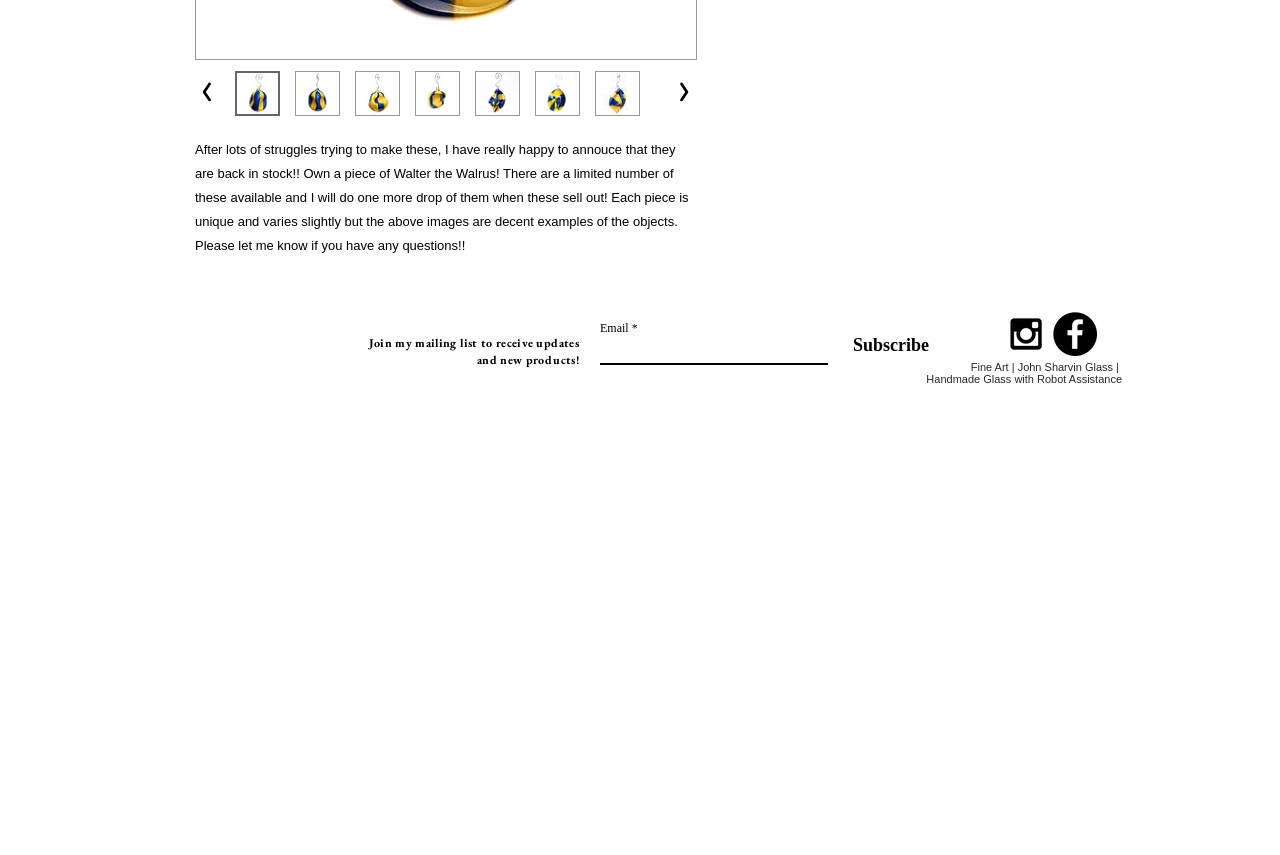Please provide the bounding box coordinate of the region that matches the element description: aria-label="Facebook - Black Circle". Coordinates should be in the format (top-left x, top-left y, bottom-right x, bottom-right y) and all values should be between 0 and 1.

[0.823, 0.365, 0.857, 0.417]